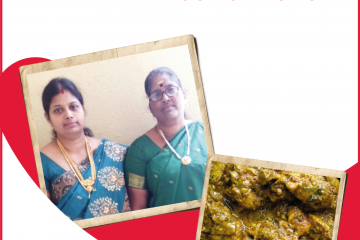What type of dish is shown in the bottom corner of the image?
Based on the screenshot, respond with a single word or phrase.

Chicken curry